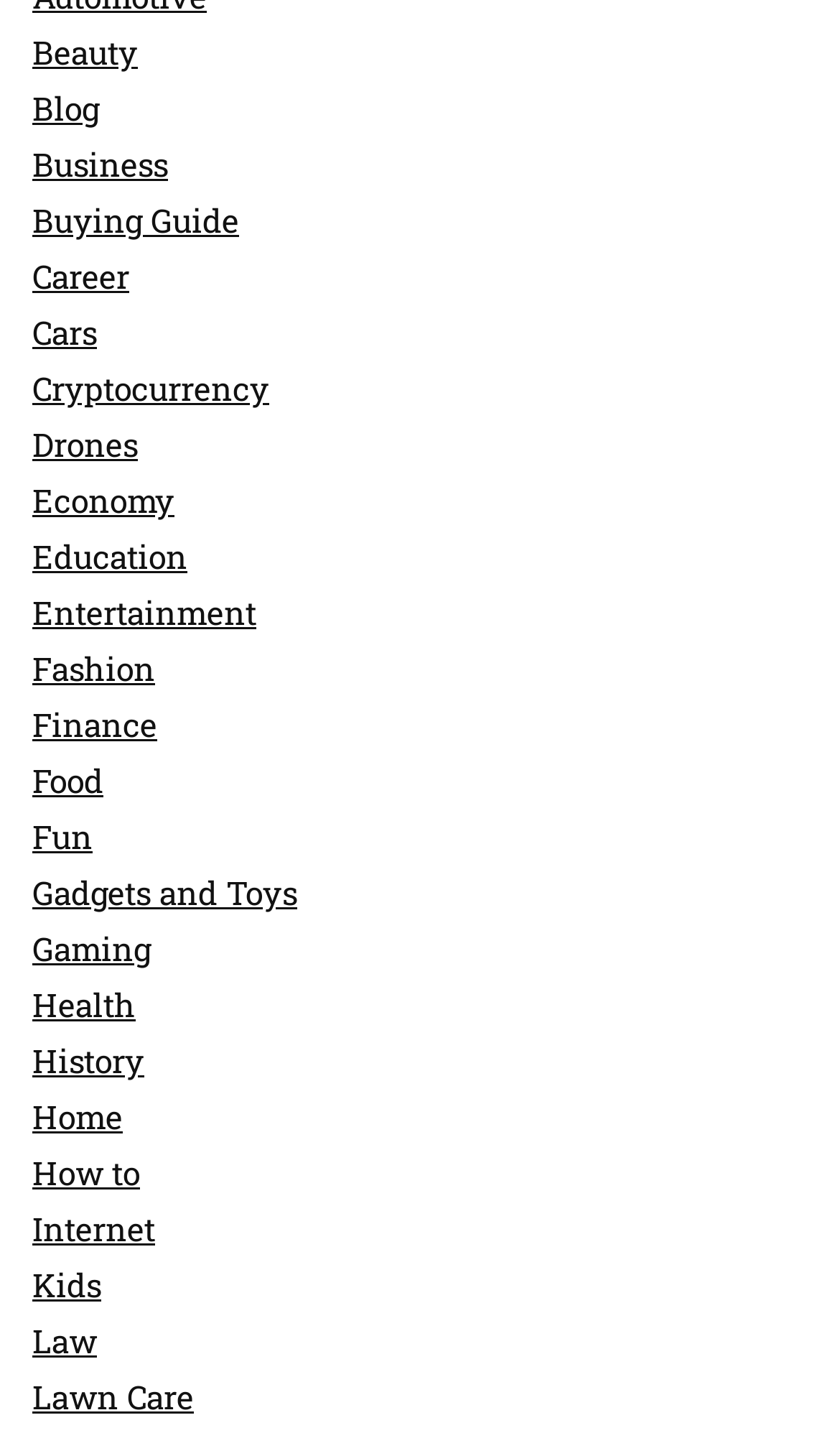Identify the bounding box coordinates of the section that should be clicked to achieve the task described: "click on Beauty".

[0.038, 0.021, 0.164, 0.051]